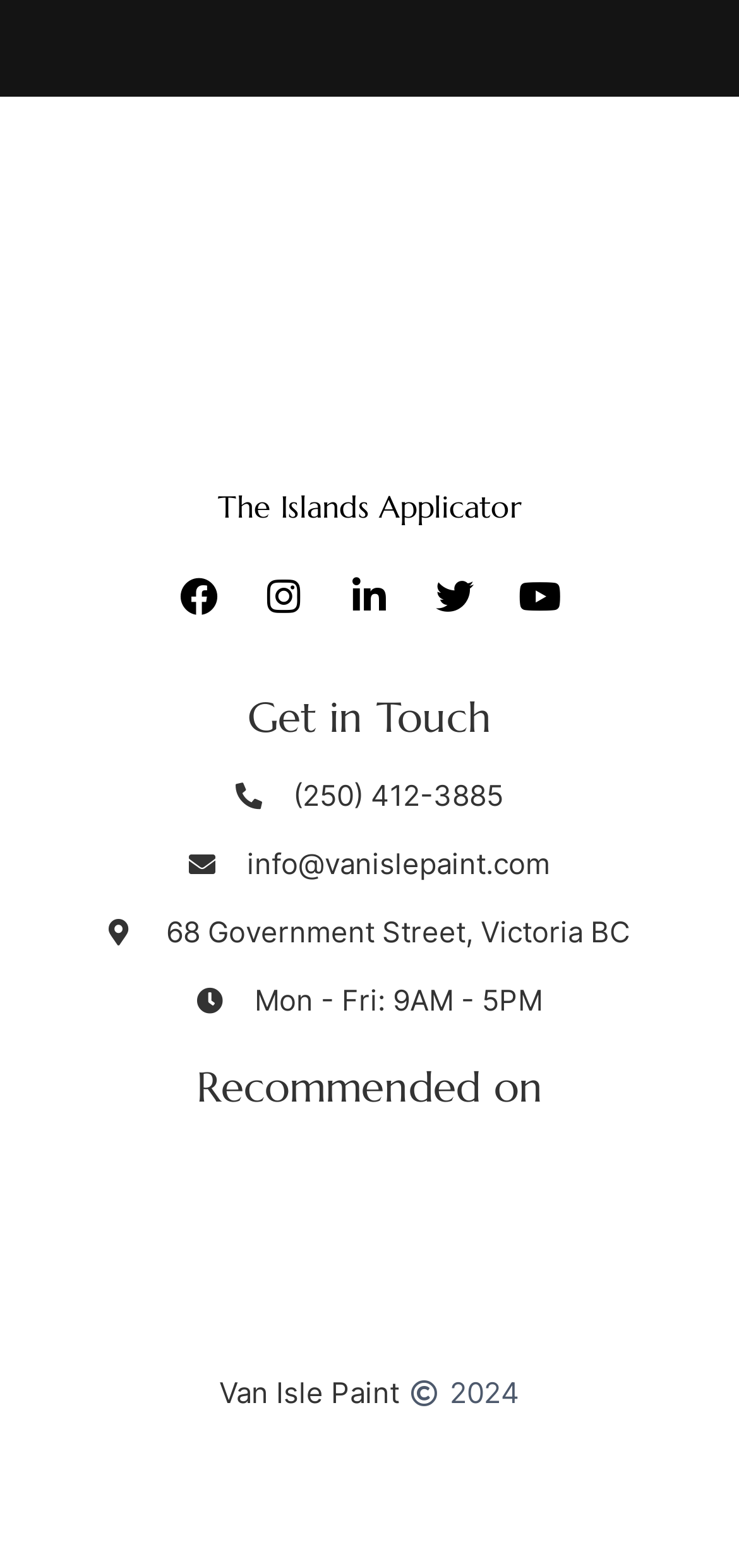Please identify the bounding box coordinates of the region to click in order to complete the task: "Check the phone number". The coordinates must be four float numbers between 0 and 1, specified as [left, top, right, bottom].

[0.0, 0.494, 1.0, 0.523]